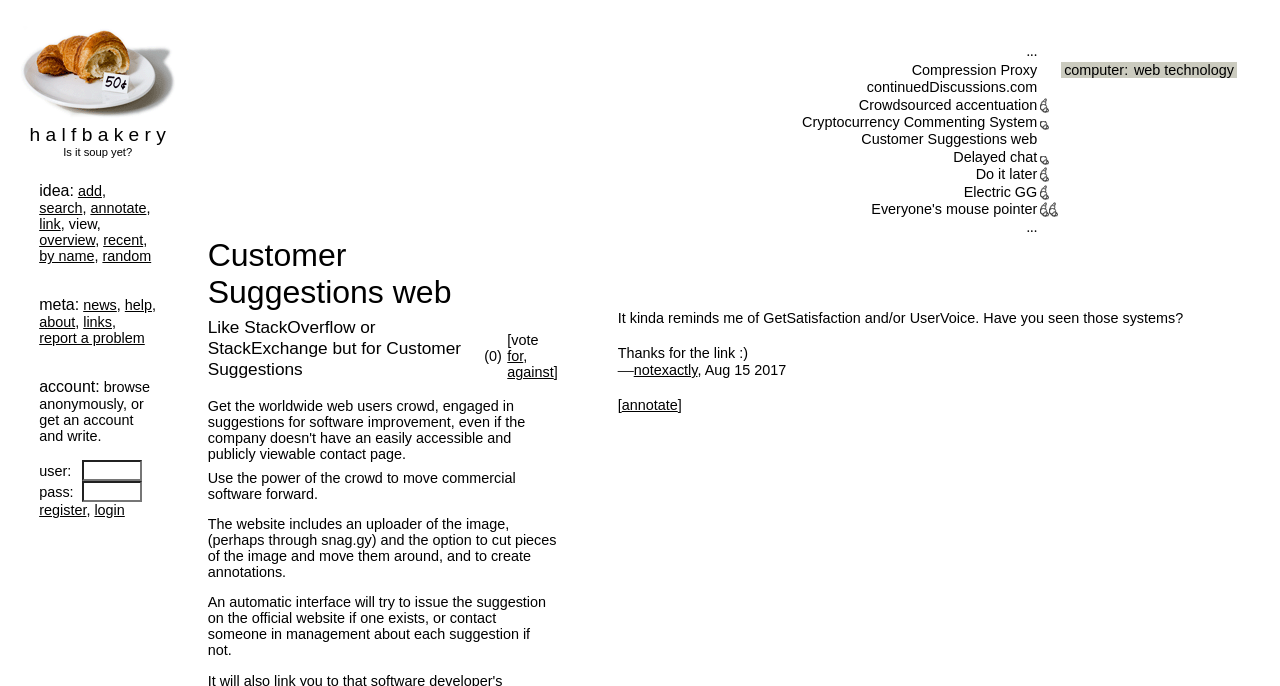Could you provide the bounding box coordinates for the portion of the screen to click to complete this instruction: "click the 'add' link"?

[0.061, 0.267, 0.08, 0.29]